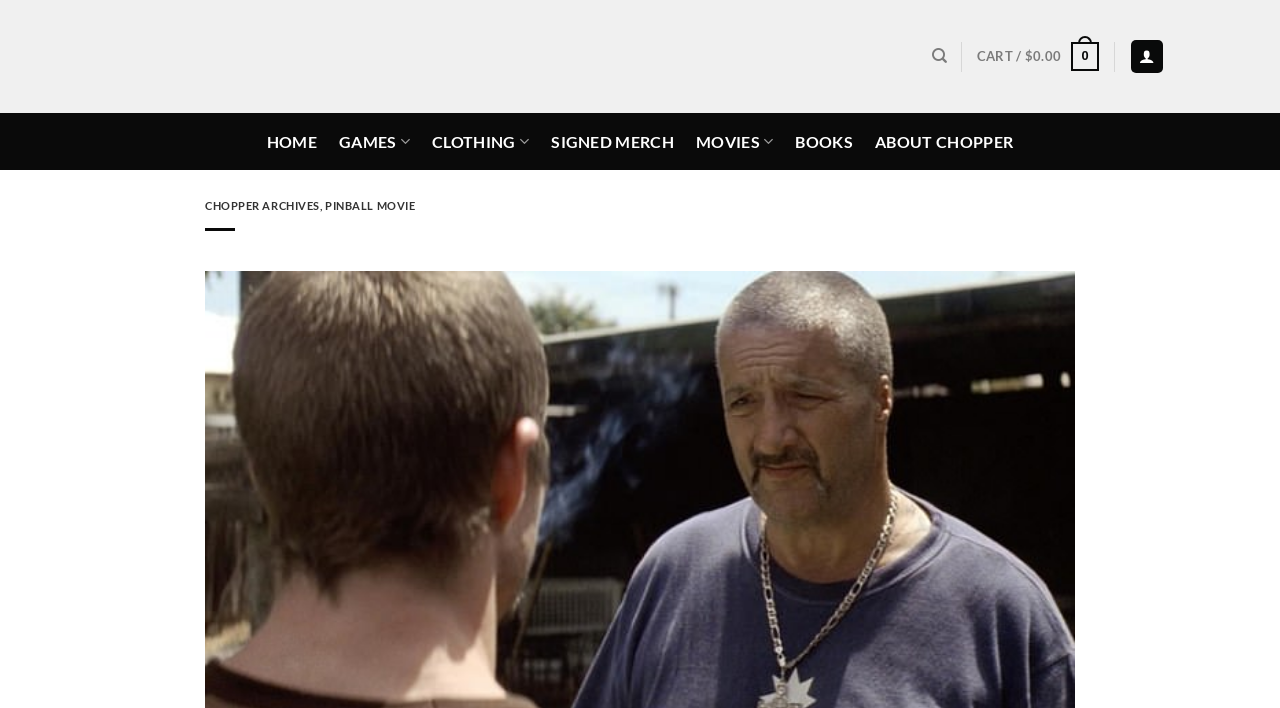Please locate the bounding box coordinates of the element's region that needs to be clicked to follow the instruction: "Read about Chopper". The bounding box coordinates should be provided as four float numbers between 0 and 1, i.e., [left, top, right, bottom].

[0.684, 0.174, 0.792, 0.225]